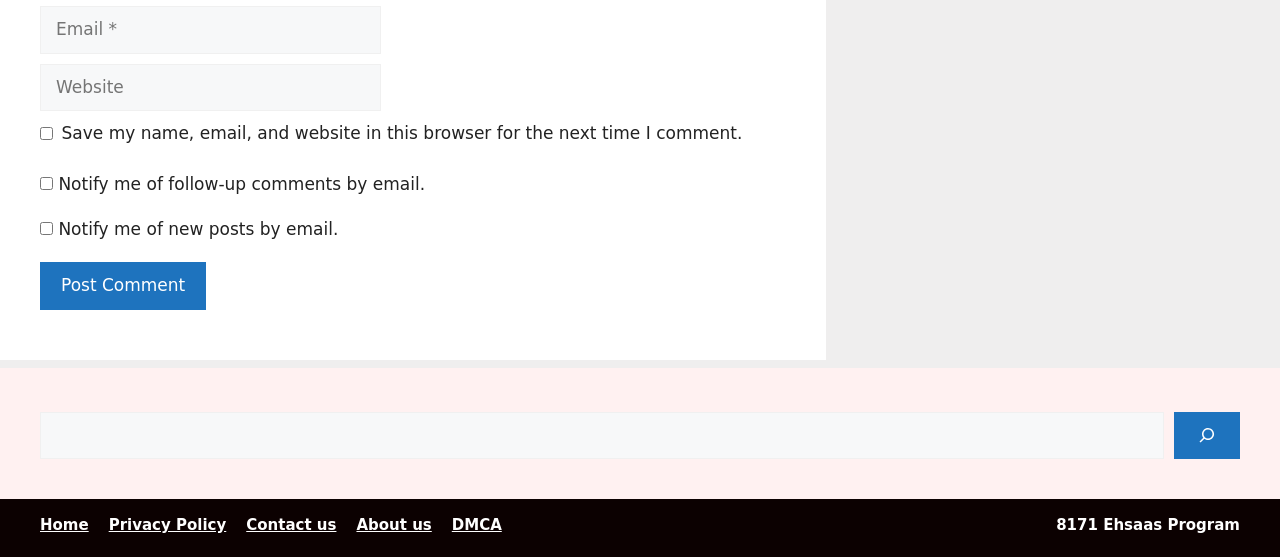Locate the bounding box coordinates of the clickable part needed for the task: "Check save my name and email".

[0.031, 0.229, 0.041, 0.252]